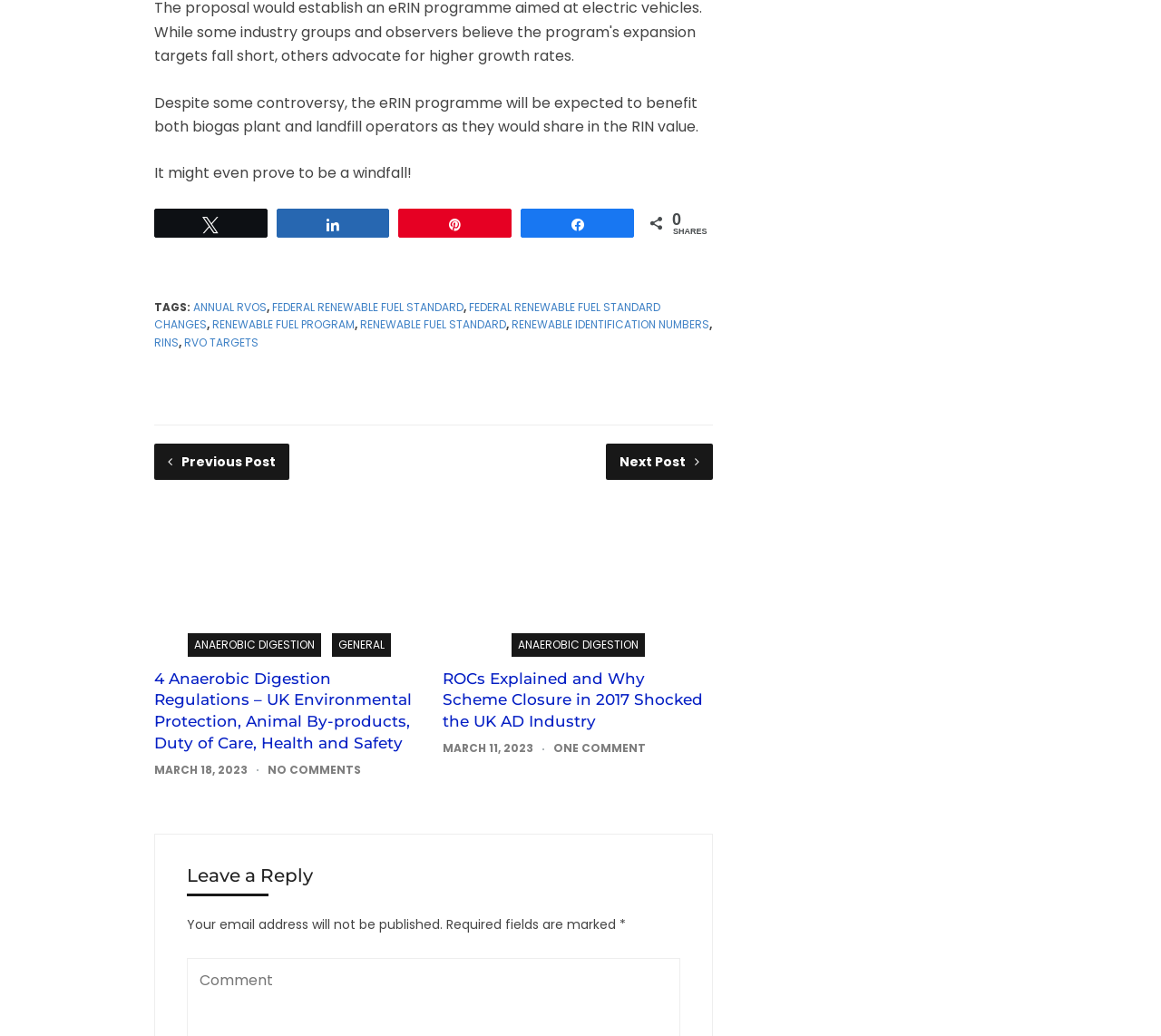What is the topic of the related article?
Please provide a comprehensive answer based on the details in the screenshot.

I determined the topic of the related article by reading the heading 'ROCs Explained and Why Scheme Closure in 2017 Shocked the UK AD Industry' which suggests that the article is about explaining ROCs and their impact on the UK AD industry.